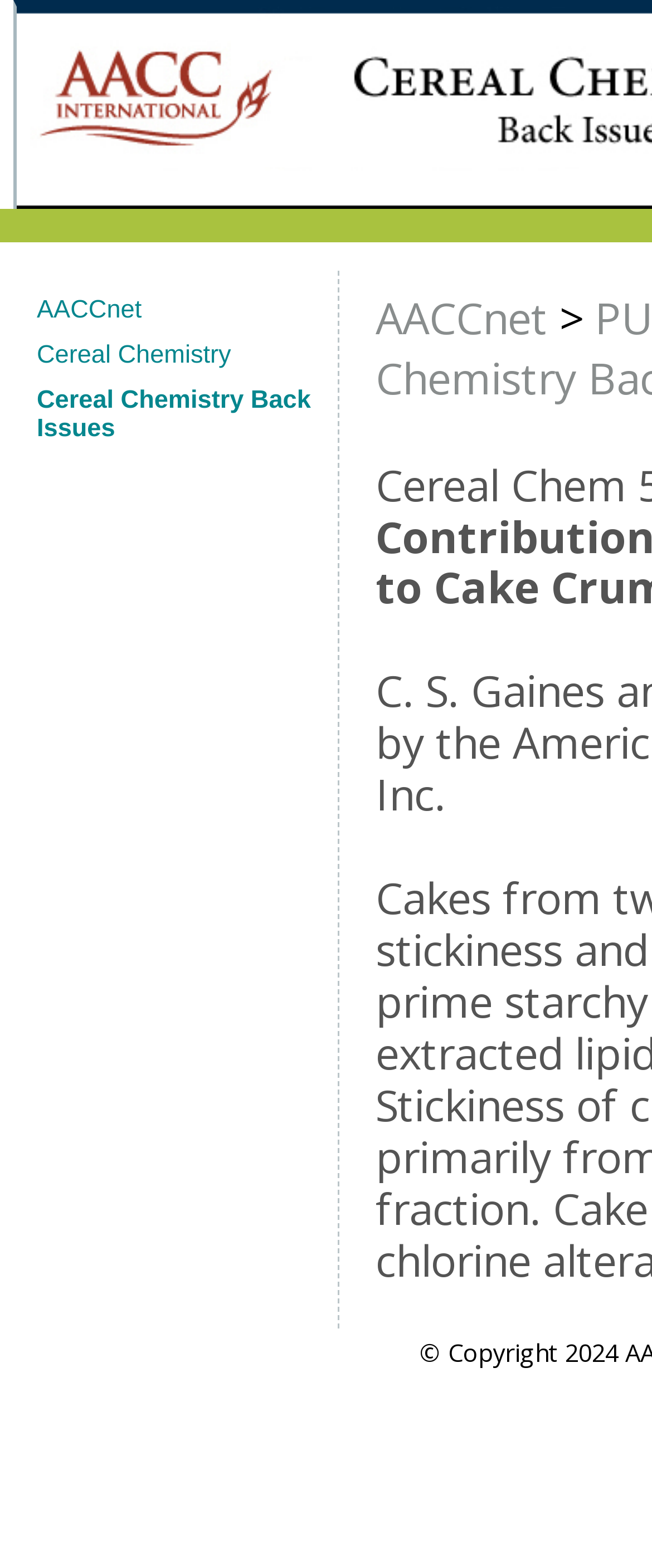Using the description: "Cereal Chemistry Back Issues", determine the UI element's bounding box coordinates. Ensure the coordinates are in the format of four float numbers between 0 and 1, i.e., [left, top, right, bottom].

[0.056, 0.24, 0.492, 0.287]